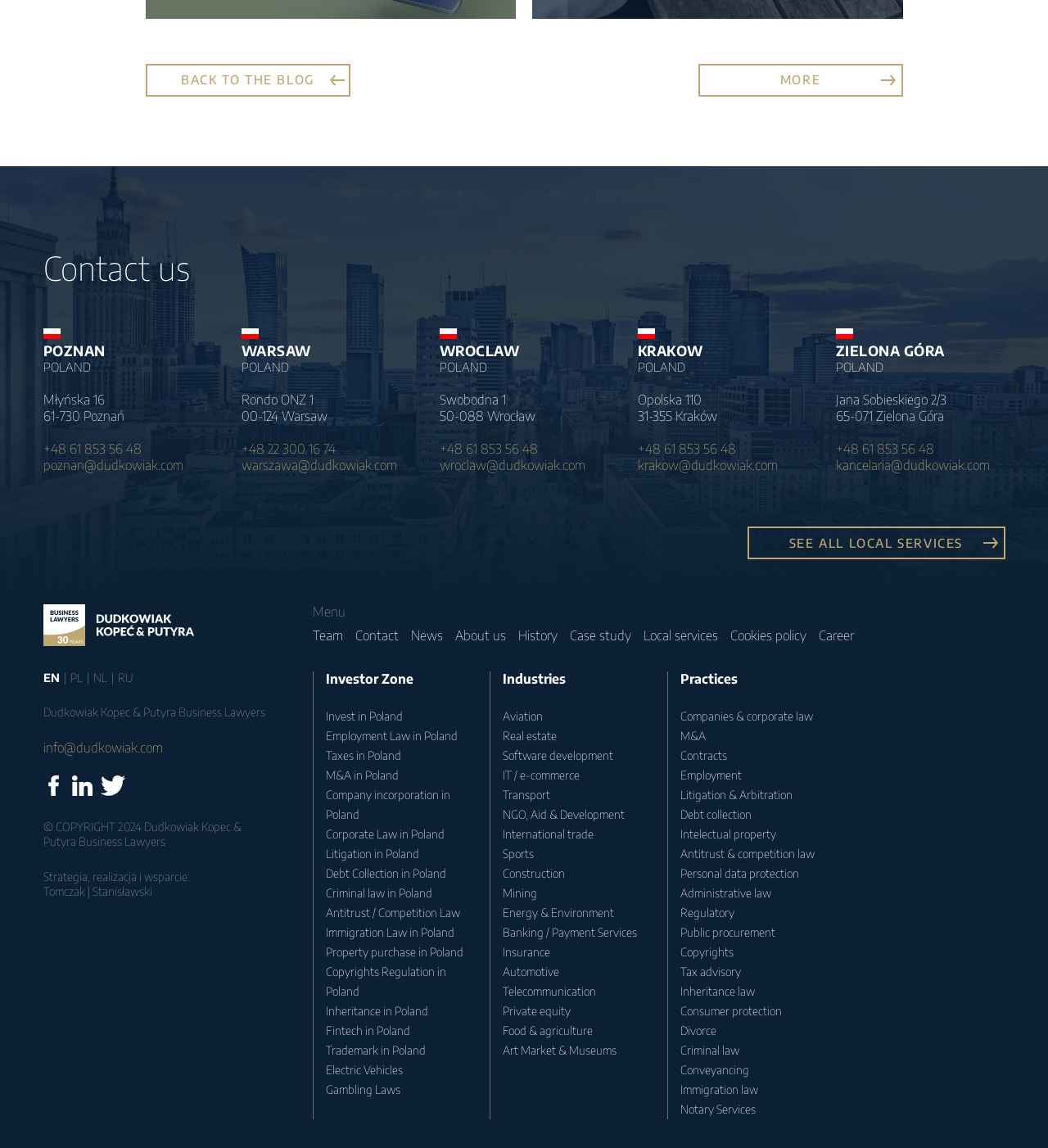Can you specify the bounding box coordinates for the region that should be clicked to fulfill this instruction: "Click on the 'Team' menu item".

[0.298, 0.546, 0.327, 0.56]